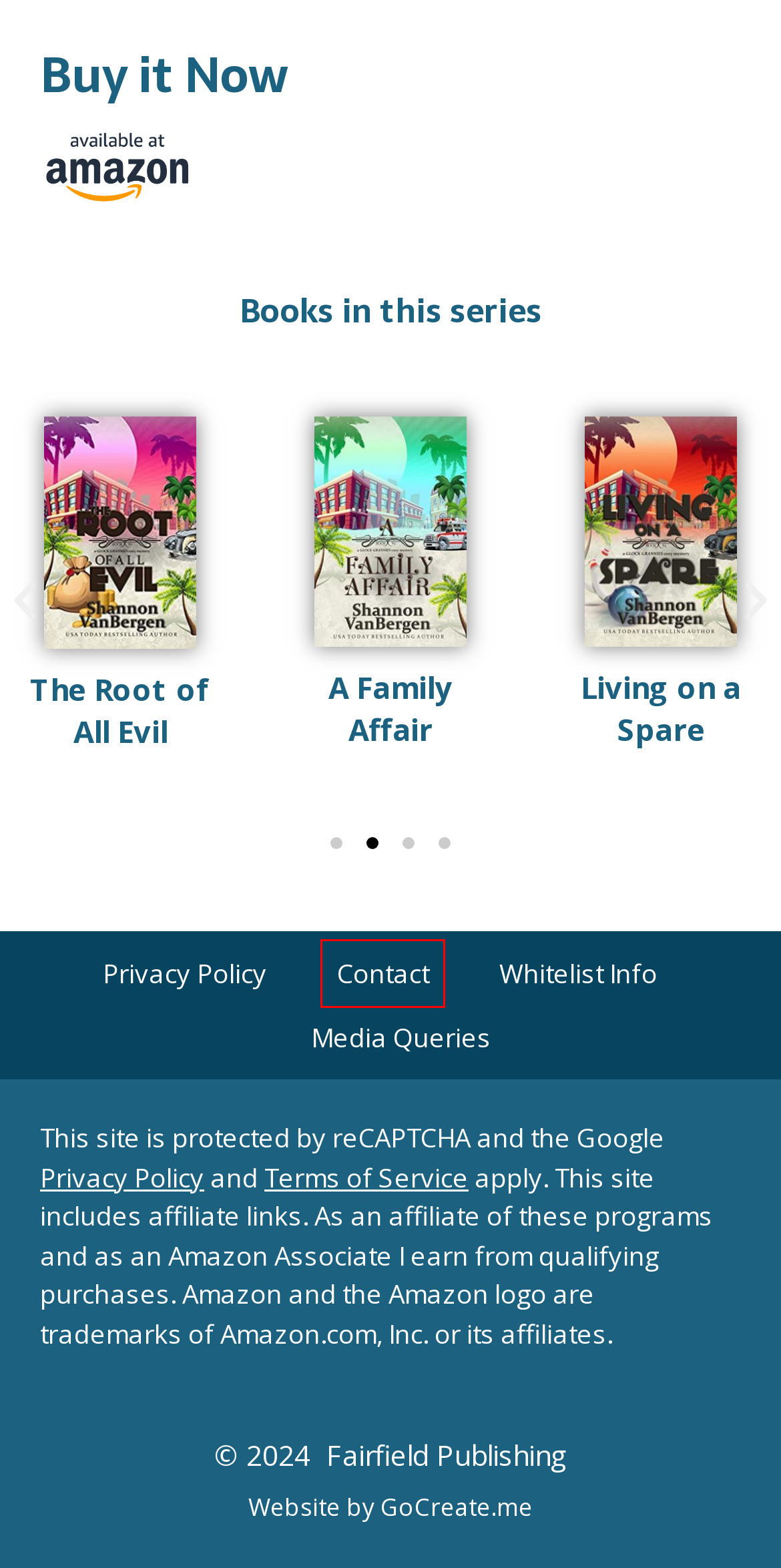Consider the screenshot of a webpage with a red bounding box and select the webpage description that best describes the new page that appears after clicking the element inside the red box. Here are the candidates:
A. Amazon.com
B. Contact – Fairfield Publishing
C. Crack the Code – Fairfield Publishing
D. *Email Whitelist Instructions – Fairfield Publishing
E. Glock Grannies (Boxed Set: Books 1 – 3) – Fairfield Publishing
F. Privacy Policy – Fairfield Publishing
G. A Family Affair – Fairfield Publishing
H. Up in Smoke – Fairfield Publishing

B